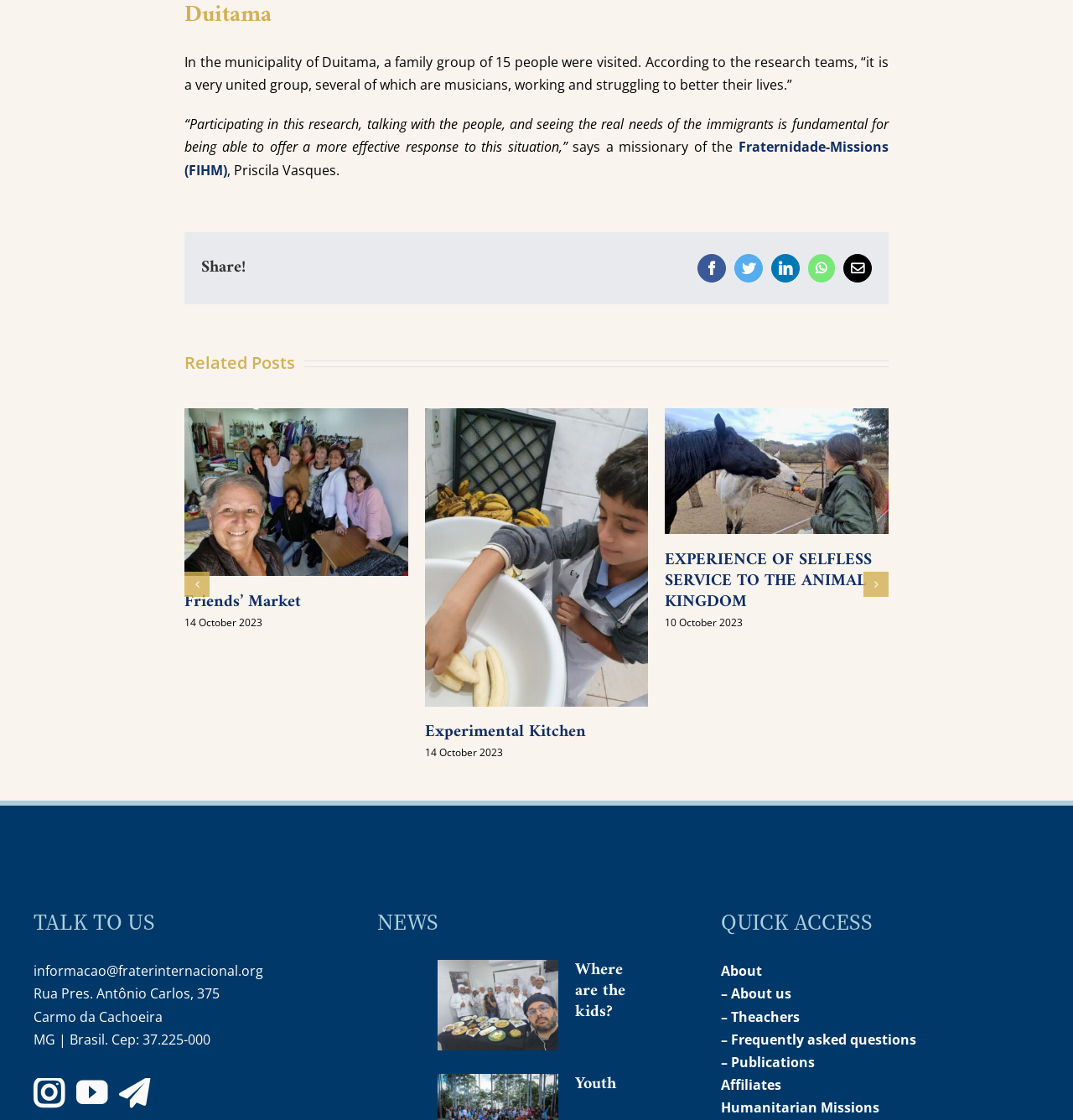Based on the image, give a detailed response to the question: How many headings are there in the 'QUICK ACCESS' section?

I counted the number of headings in the 'QUICK ACCESS' section, which are 'About', 'Theachers', 'Frequently asked questions', 'Publications', and 'Affiliates'.